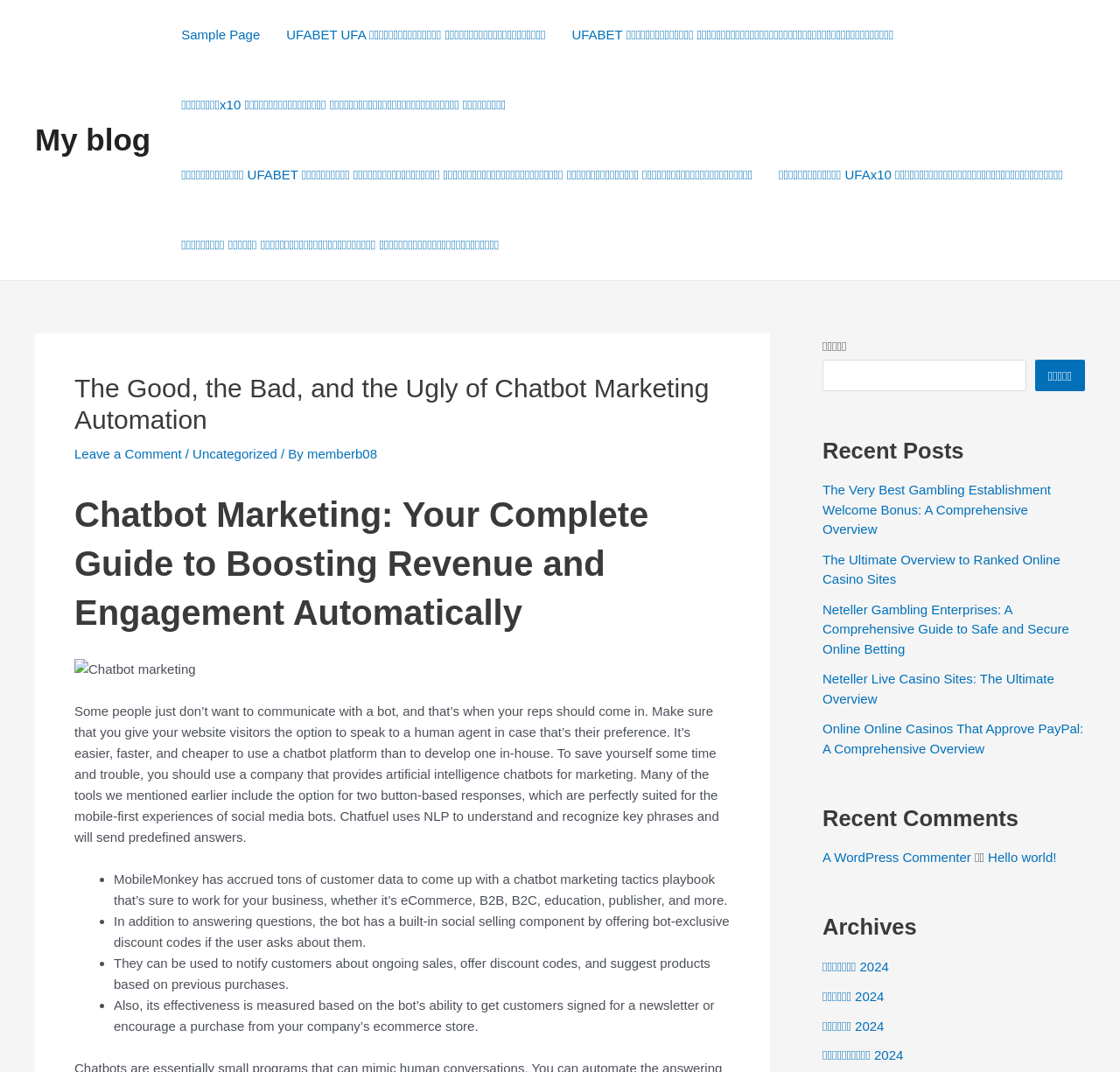Locate the bounding box coordinates of the element that should be clicked to fulfill the instruction: "Check the latest events".

None